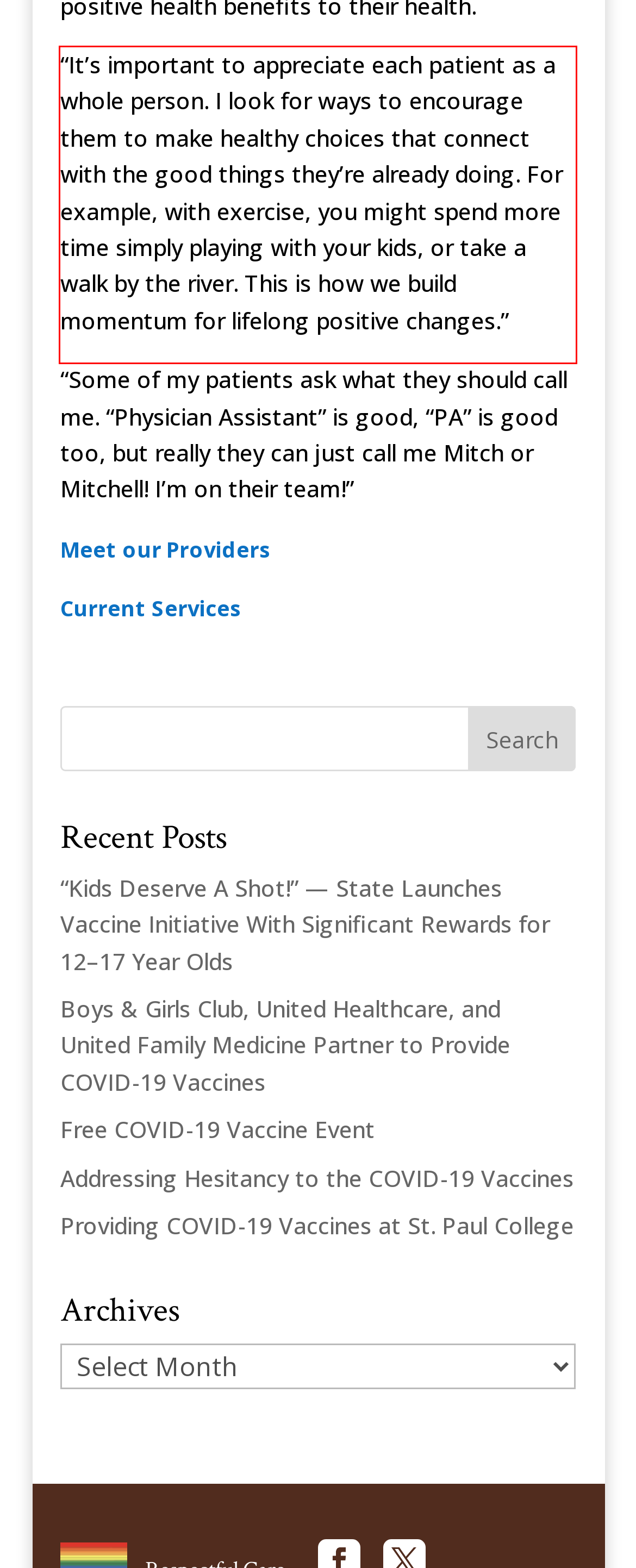Look at the screenshot of the webpage, locate the red rectangle bounding box, and generate the text content that it contains.

“It’s important to appreciate each patient as a whole person. I look for ways to encourage them to make healthy choices that connect with the good things they’re already doing. For example, with exercise, you might spend more time simply playing with your kids, or take a walk by the river. This is how we build momentum for lifelong positive changes.”